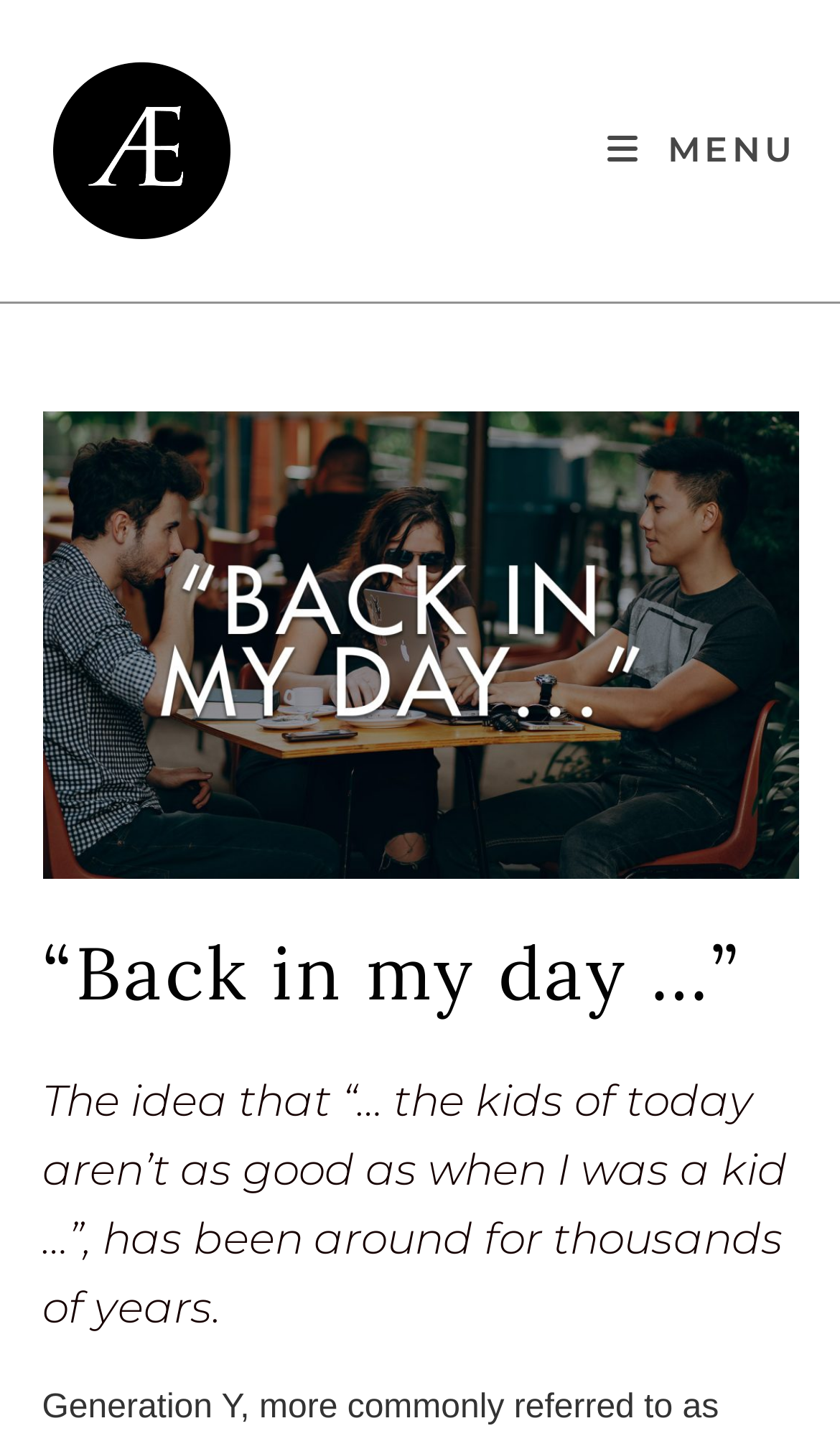How many articles are displayed on the webpage?
Refer to the screenshot and answer in one word or phrase.

One